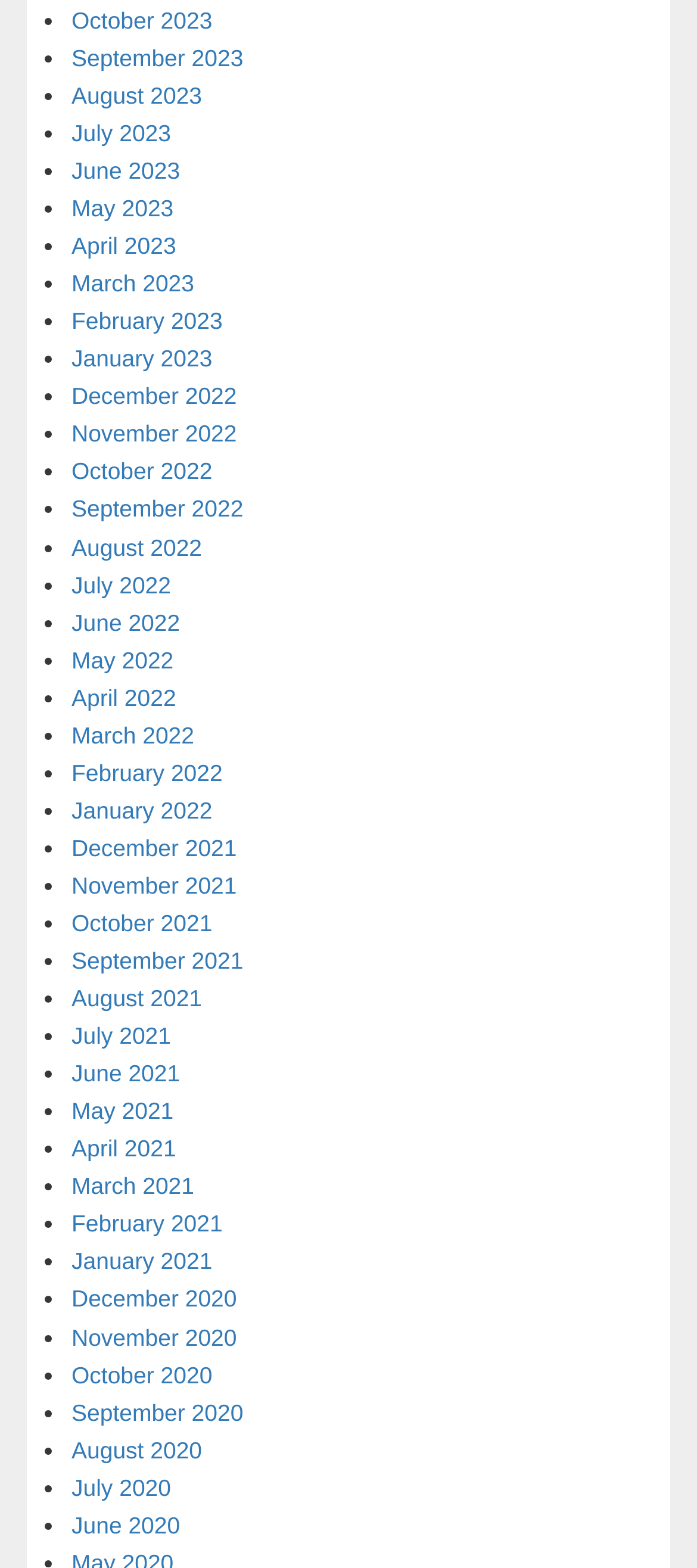Kindly determine the bounding box coordinates for the area that needs to be clicked to execute this instruction: "View May 2021".

[0.103, 0.7, 0.249, 0.717]